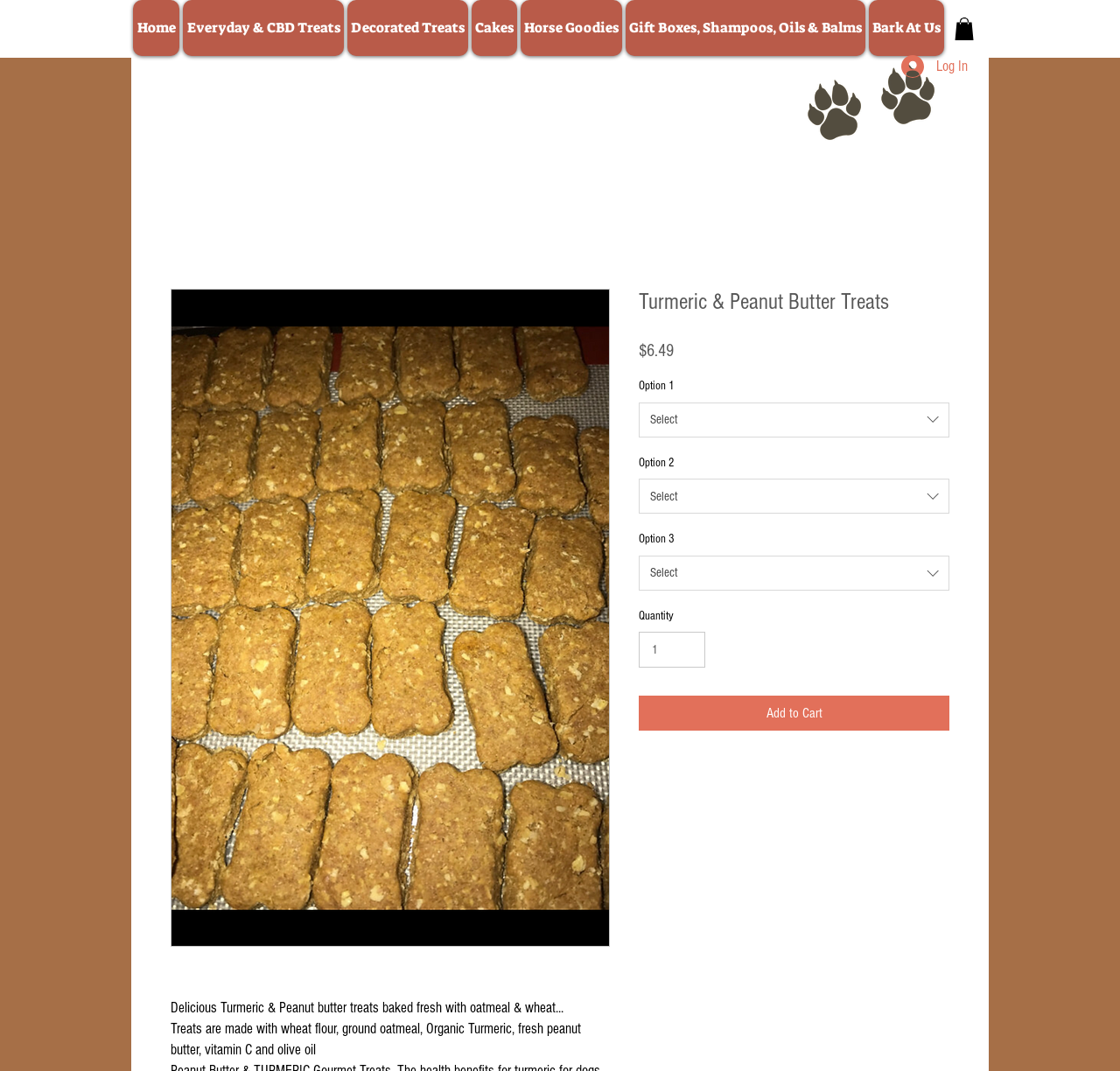How many options are available for the product? Please answer the question using a single word or phrase based on the image.

3